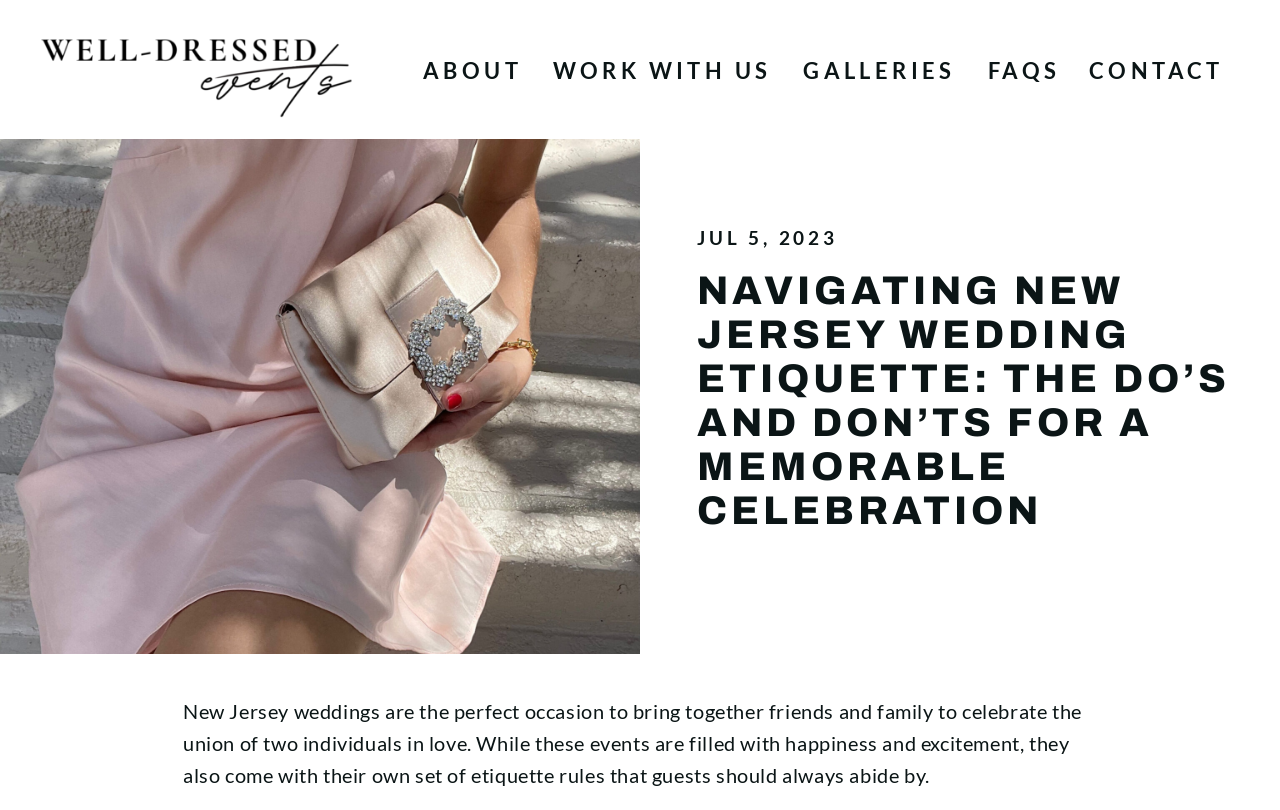Using the information in the image, give a detailed answer to the following question: What is the date of the article?

The date of the article is explicitly mentioned as 'JUL 5, 2023' in the heading.